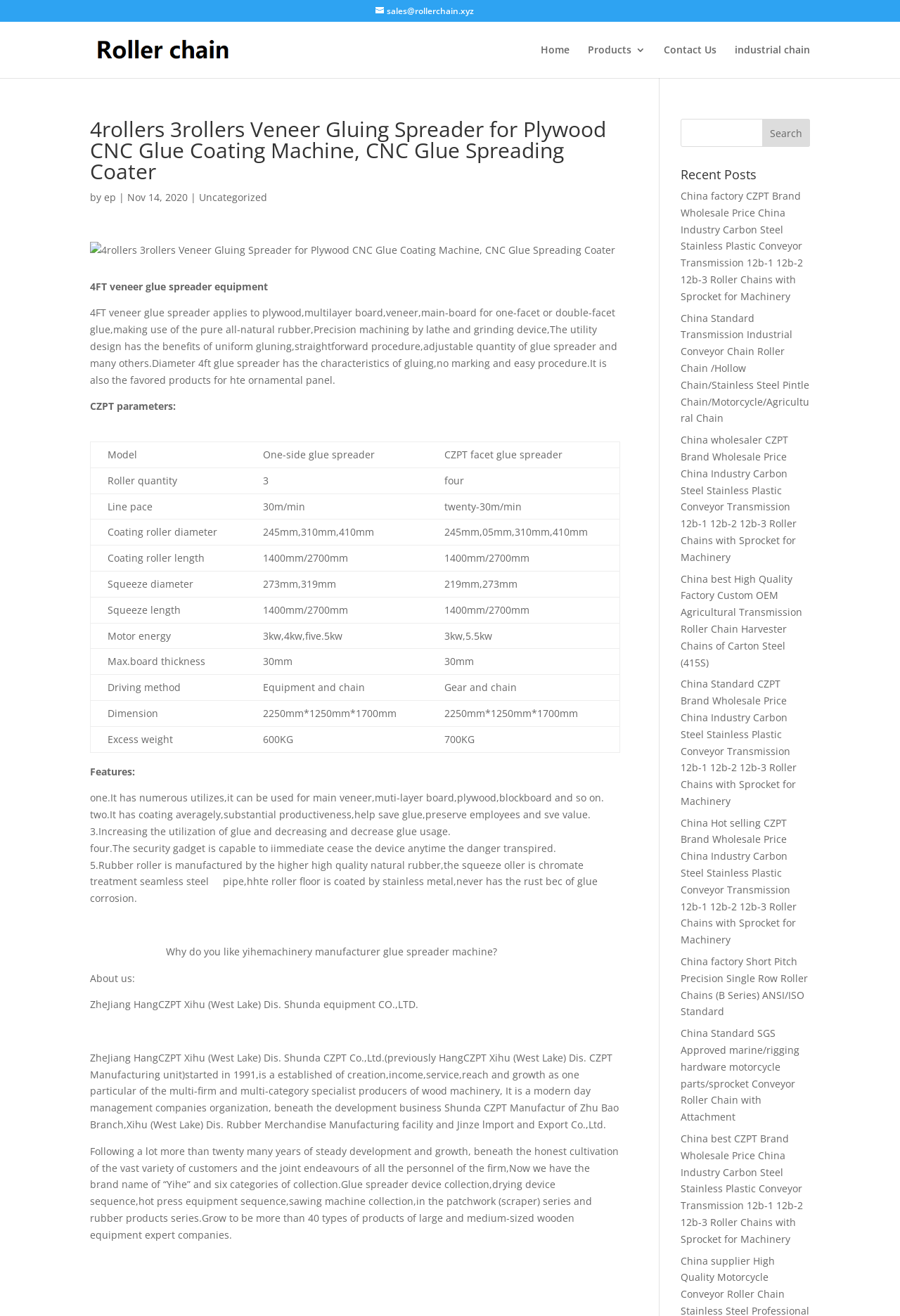Provide a thorough description of the webpage you see.

This webpage is about a 4FT veneer glue spreader equipment, specifically a 4rollers 3rollers veneer gluing spreader for plywood CNC glue coating machine. At the top of the page, there are several links, including "Home", "Products 3", "Contact Us", and "industrial chain". Below these links, there is a heading that displays the product name, followed by a brief description and an image of the product.

The main content of the page is divided into two sections. The first section provides a detailed description of the product, including its features, benefits, and technical specifications. The description is accompanied by a table that lists the product's parameters, such as model, roller quantity, line speed, coating roller diameter, and motor power.

The second section is about the manufacturer, ZheJiang HangCZPT Xihu (West Lake) Dis. Shunda equipment CO.,LTD. This section provides information about the company's history, products, and services. There are also several paragraphs of text that describe the company's development, growth, and achievements over the years.

Throughout the page, there are several static text elements that provide additional information, such as the product's features, benefits, and technical specifications. There are also some empty lines and spaces that separate the different sections of the page.